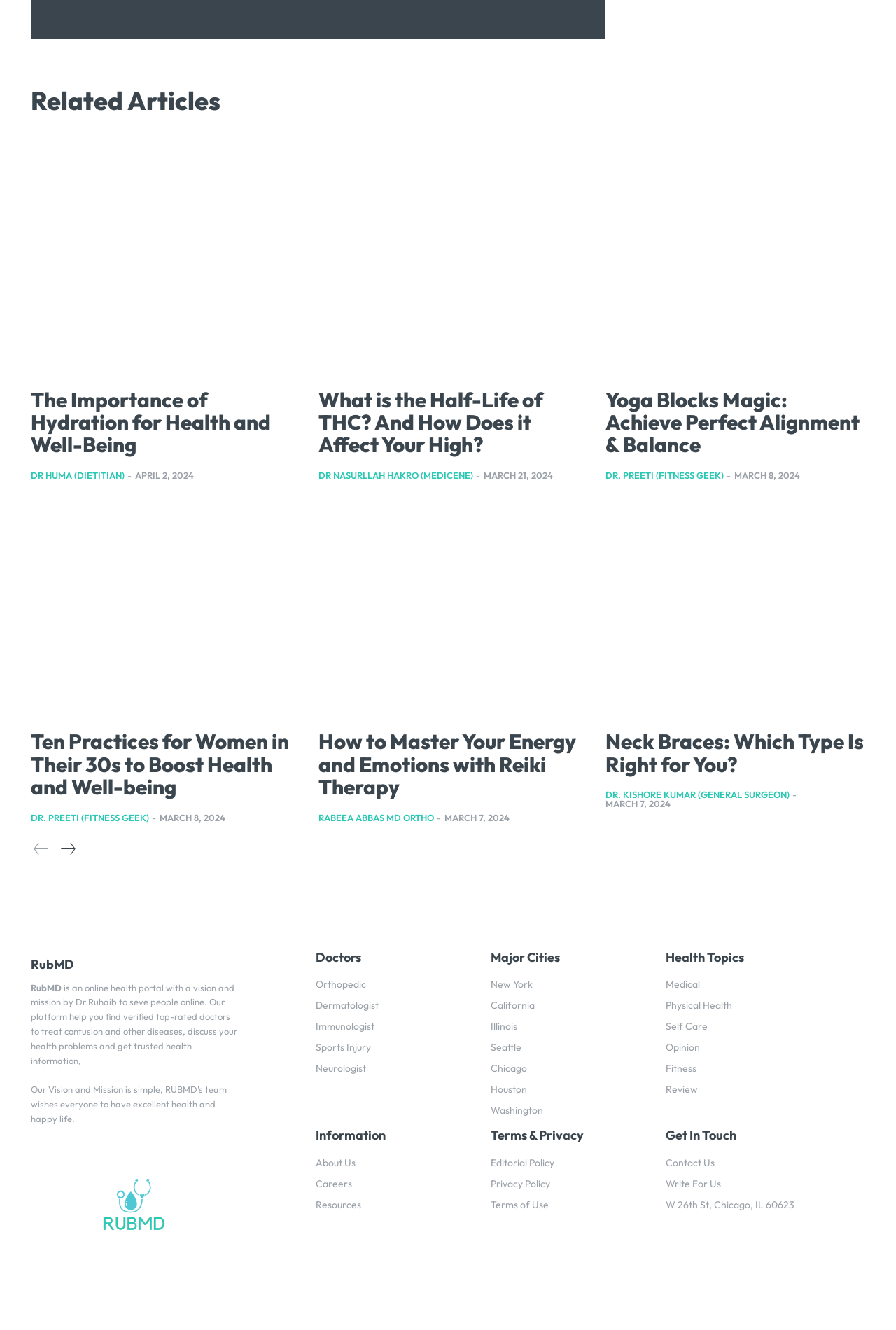What cities are listed on the webpage?
Refer to the screenshot and respond with a concise word or phrase.

New York, California, etc.